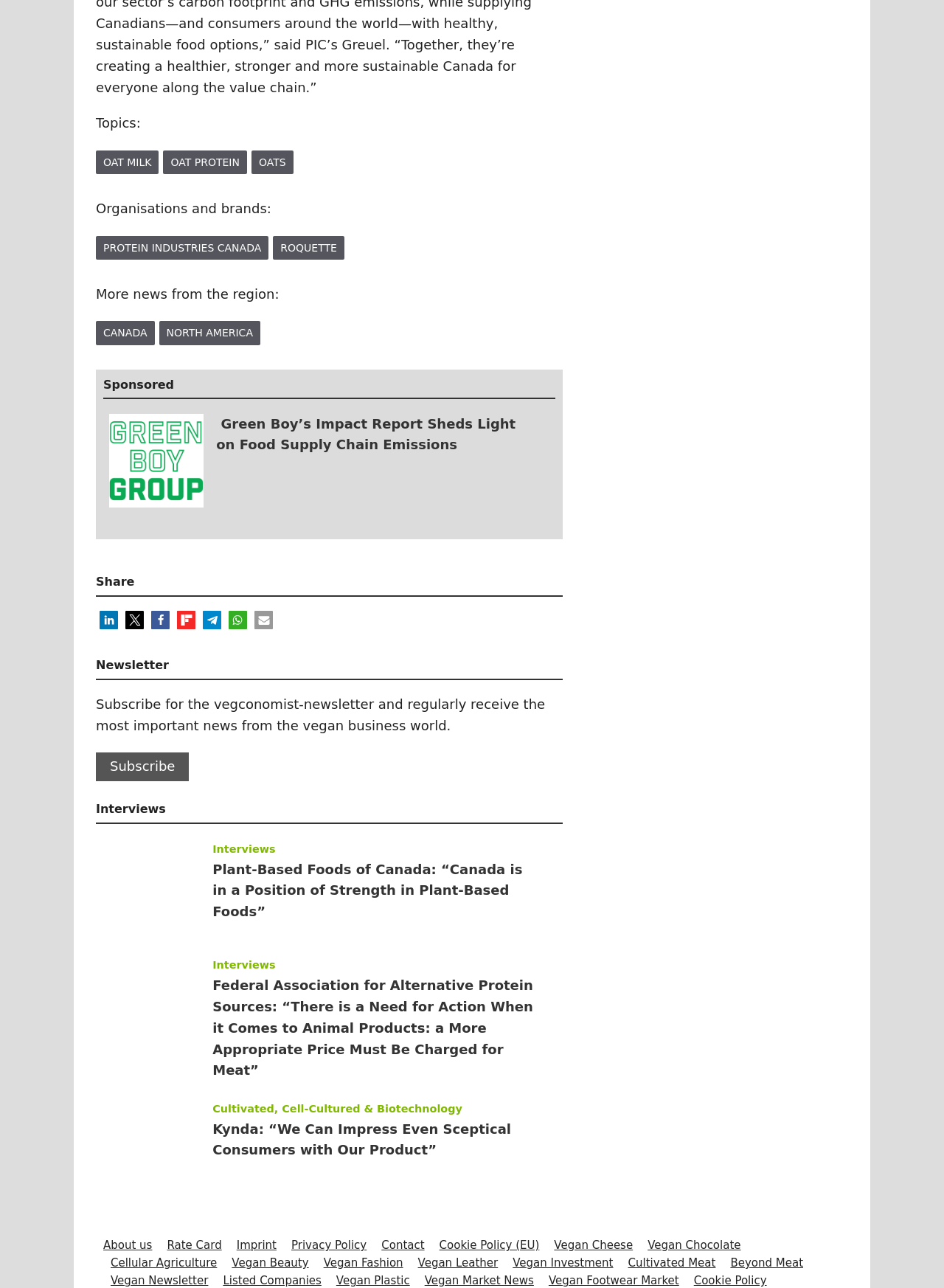What is the main topic of this webpage?
Based on the image, give a one-word or short phrase answer.

Vegan business news